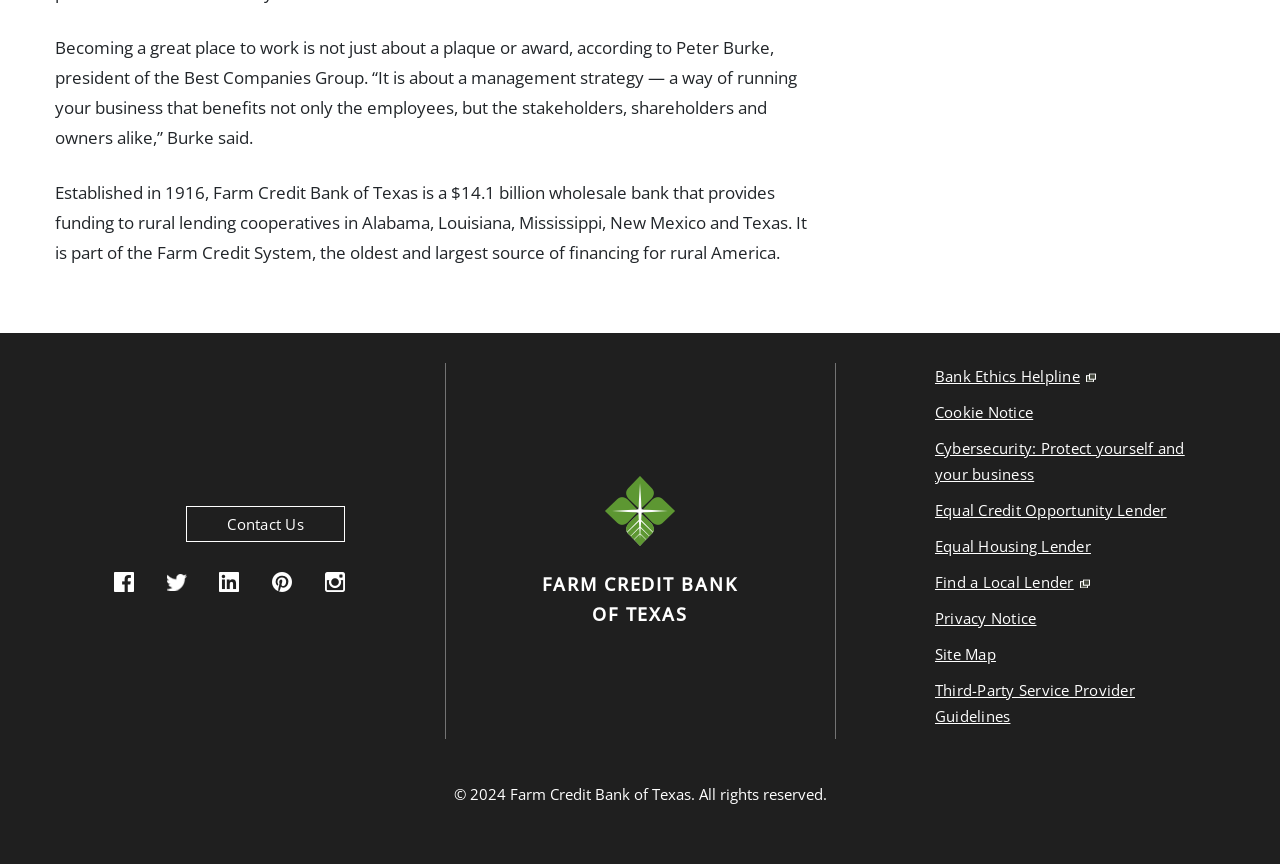Answer succinctly with a single word or phrase:
How many links are available in the third LayoutTable?

8